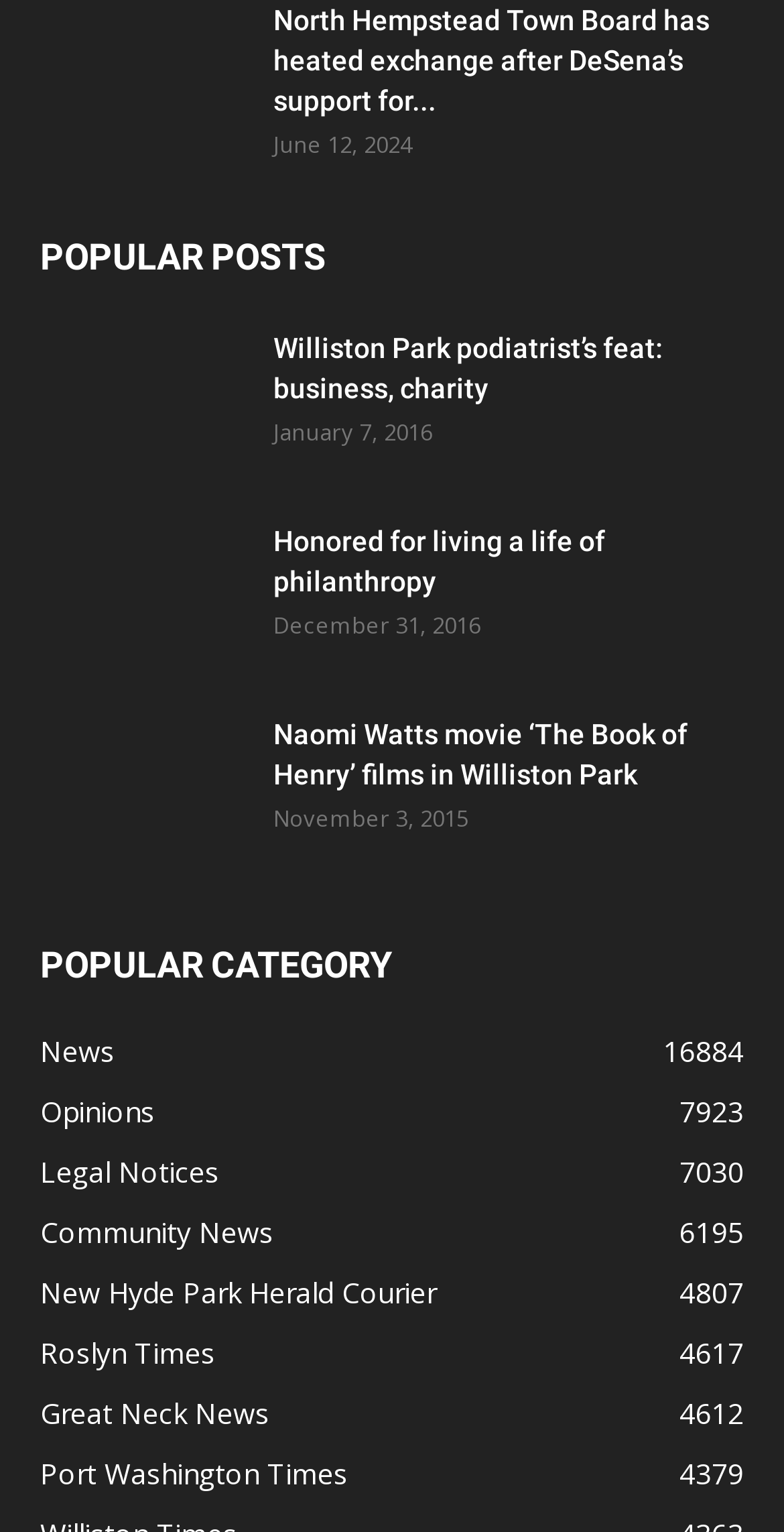What type of content is displayed on this webpage?
Provide a concise answer using a single word or phrase based on the image.

News articles